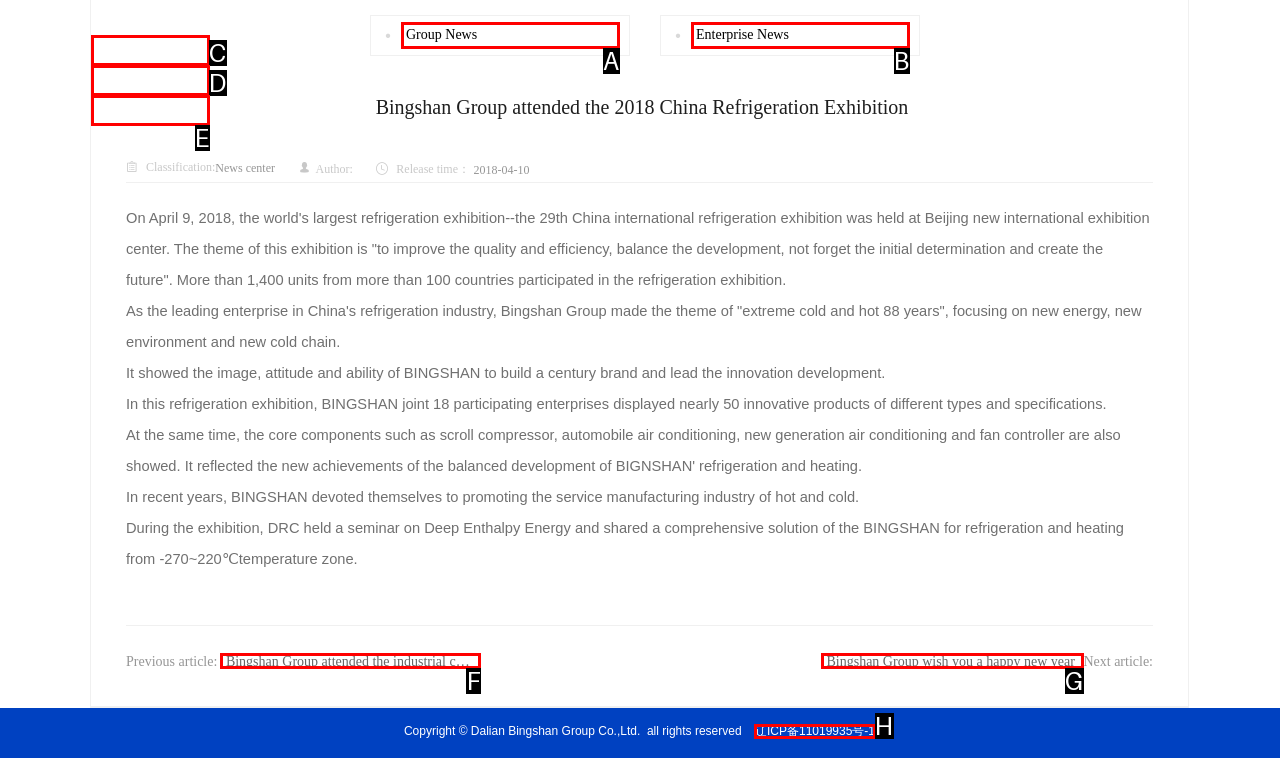Find the UI element described as: Dividend payout history
Reply with the letter of the appropriate option.

D